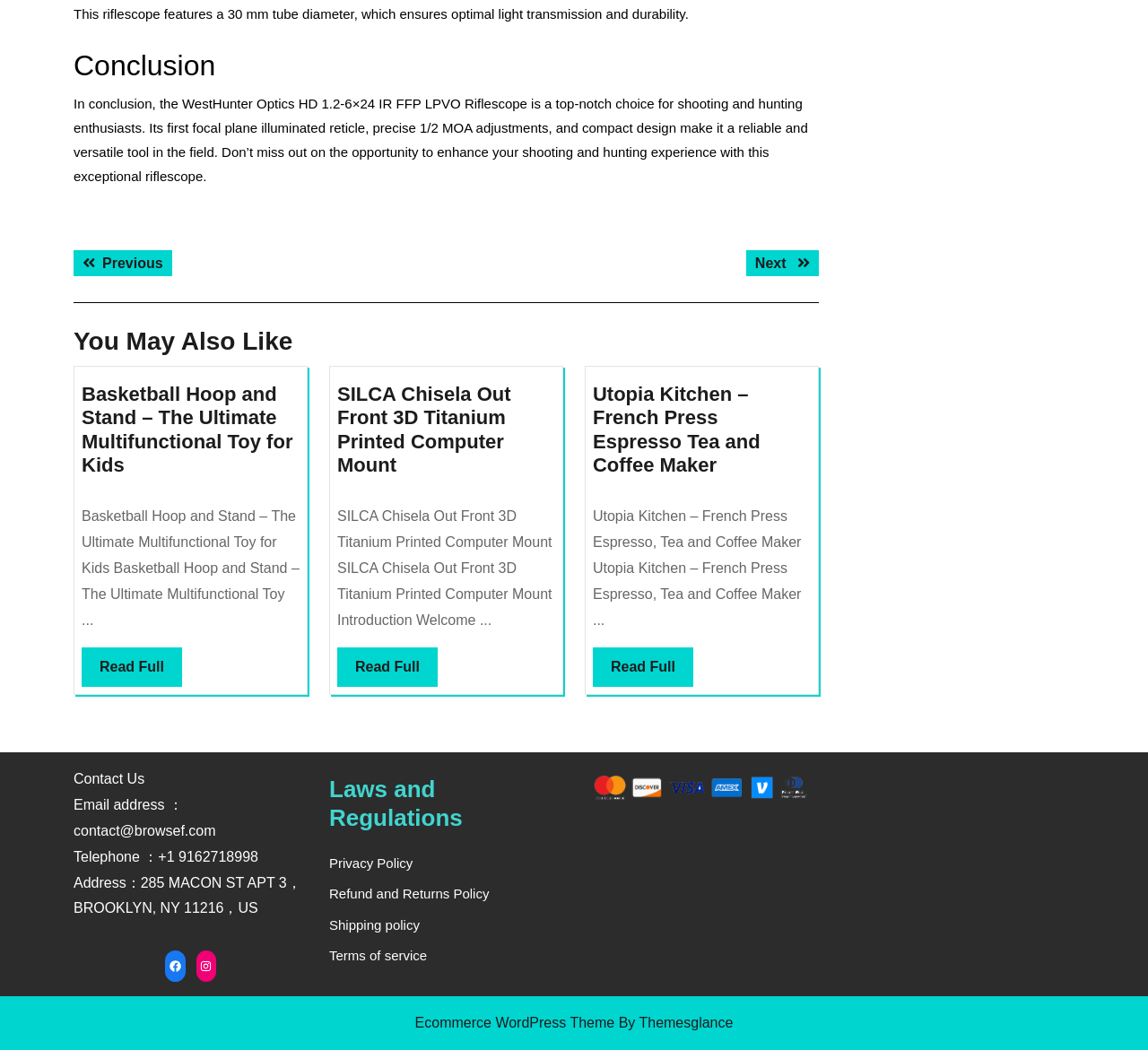How many social media links are in the footer?
Look at the image and answer the question using a single word or phrase.

2